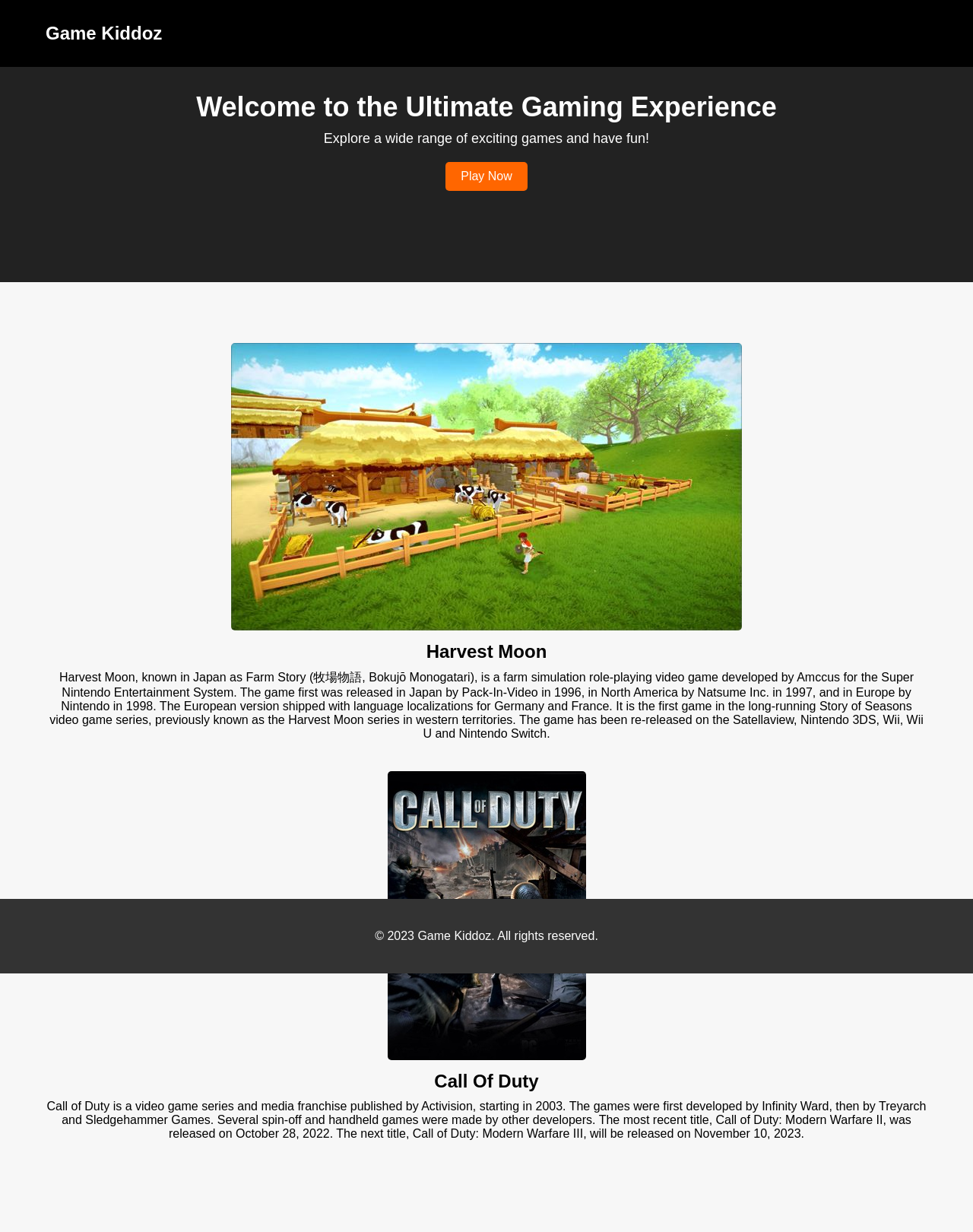Using the information from the screenshot, answer the following question thoroughly:
What type of content is provided on the webpage?

The webpage provides information about various games, including their descriptions, images, and other details, which suggests that the content type is gaming-related information.